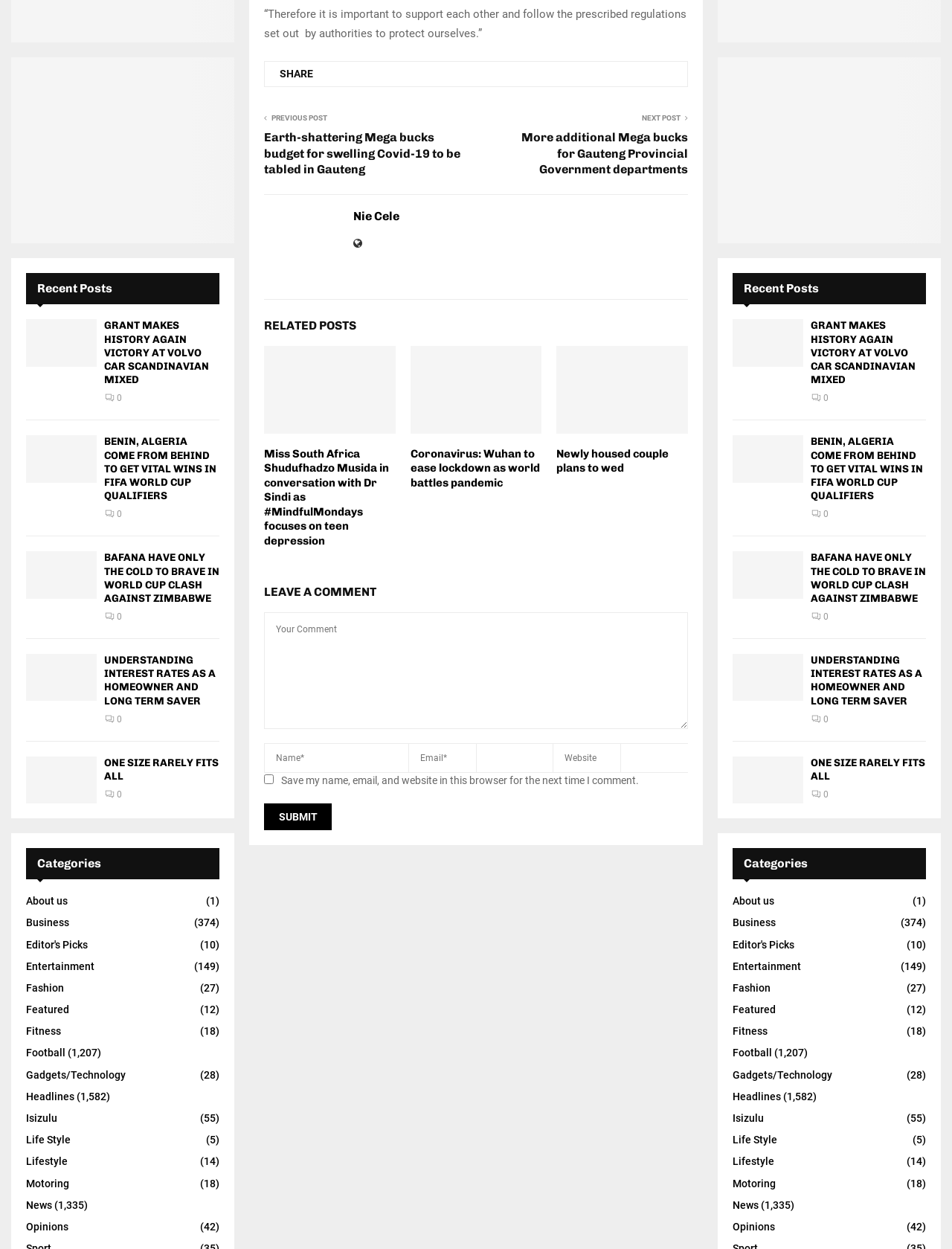Kindly determine the bounding box coordinates for the clickable area to achieve the given instruction: "Click the 'SHARE' button".

[0.294, 0.054, 0.329, 0.064]